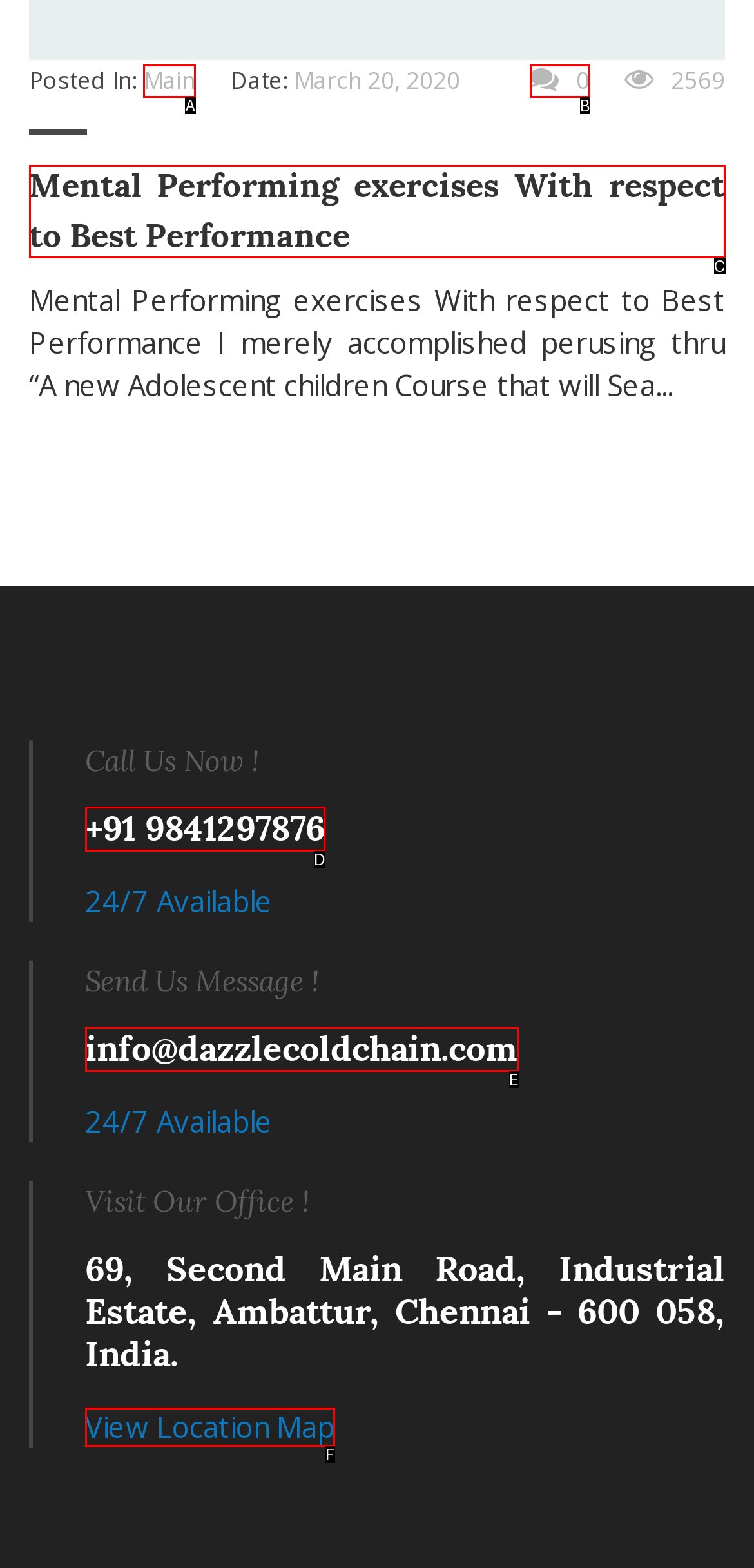From the provided options, pick the HTML element that matches the description: +91 9841297876. Respond with the letter corresponding to your choice.

D